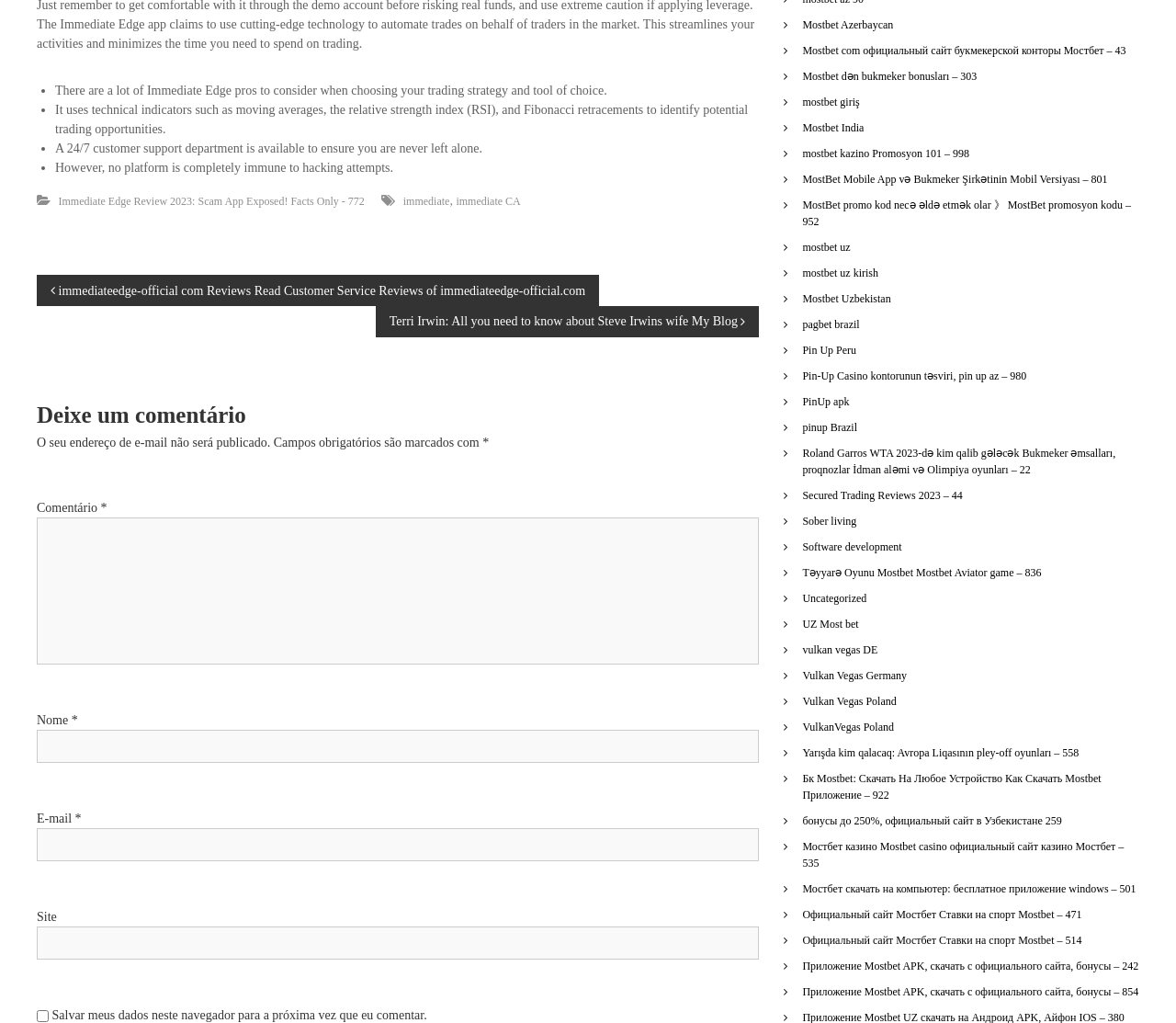For the element described, predict the bounding box coordinates as (top-left x, top-left y, bottom-right x, bottom-right y). All values should be between 0 and 1. Element description: parent_node: E-mail * aria-describedby="email-notes" name="email"

[0.031, 0.809, 0.645, 0.841]